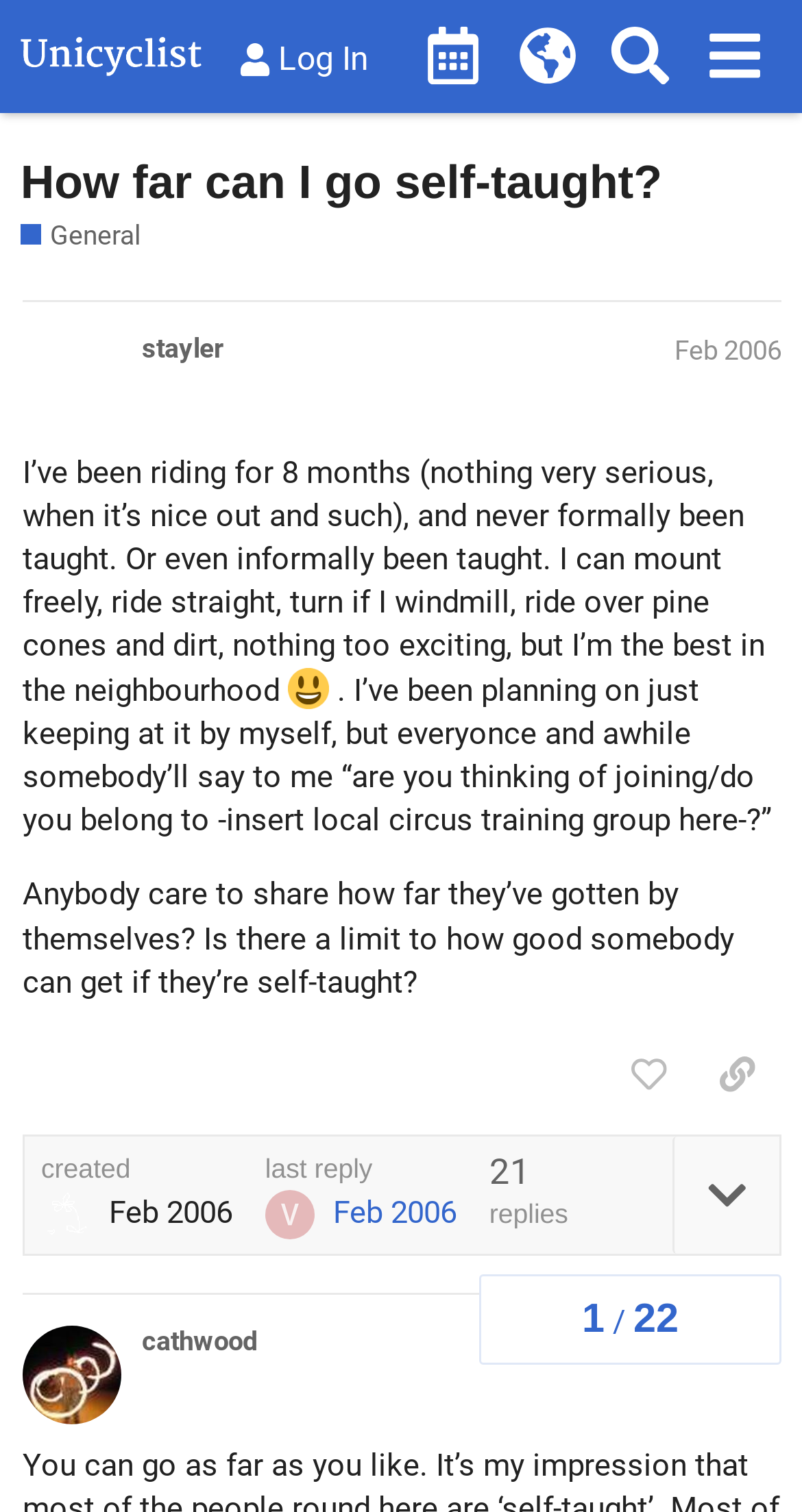Locate the bounding box coordinates of the clickable region to complete the following instruction: "View the unicycle calendar."

[0.507, 0.006, 0.624, 0.068]